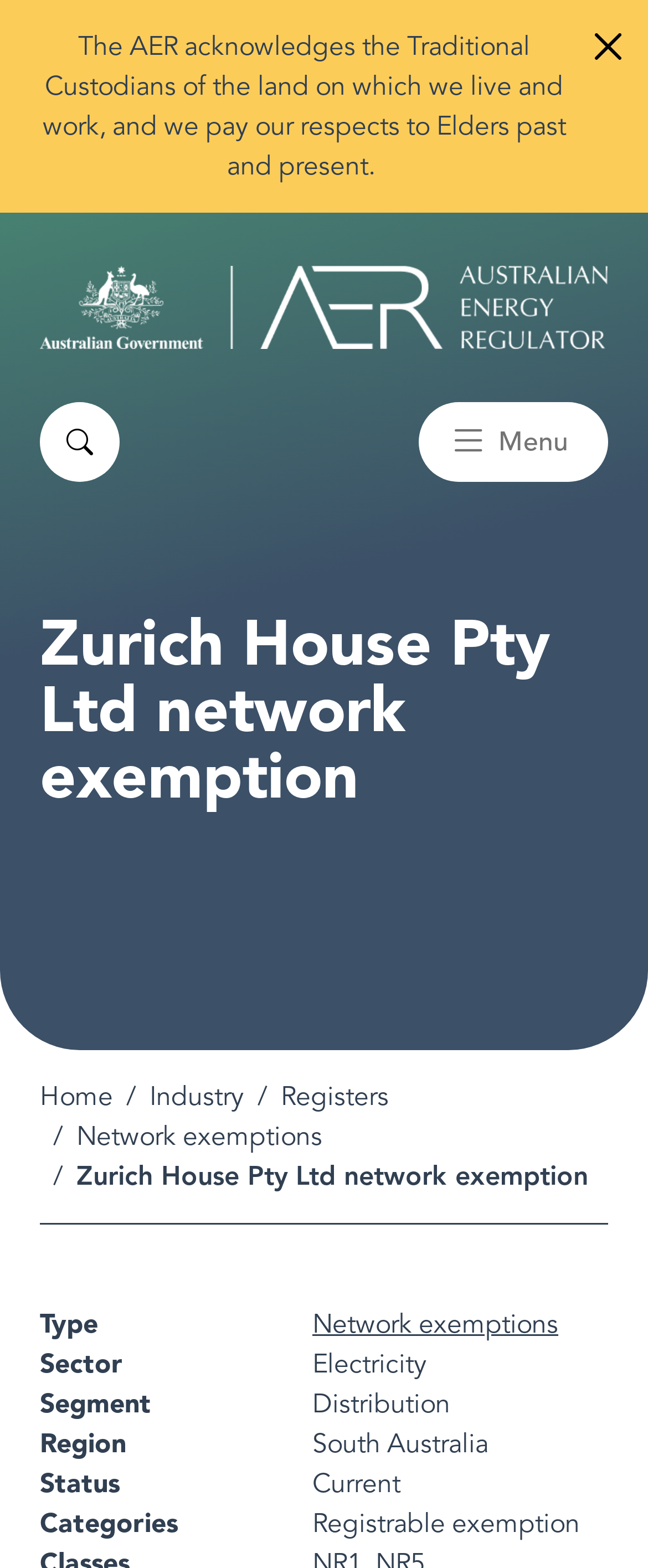Please provide a one-word or phrase answer to the question: 
What is the status of Zurich House Pty Ltd network exemption?

Current